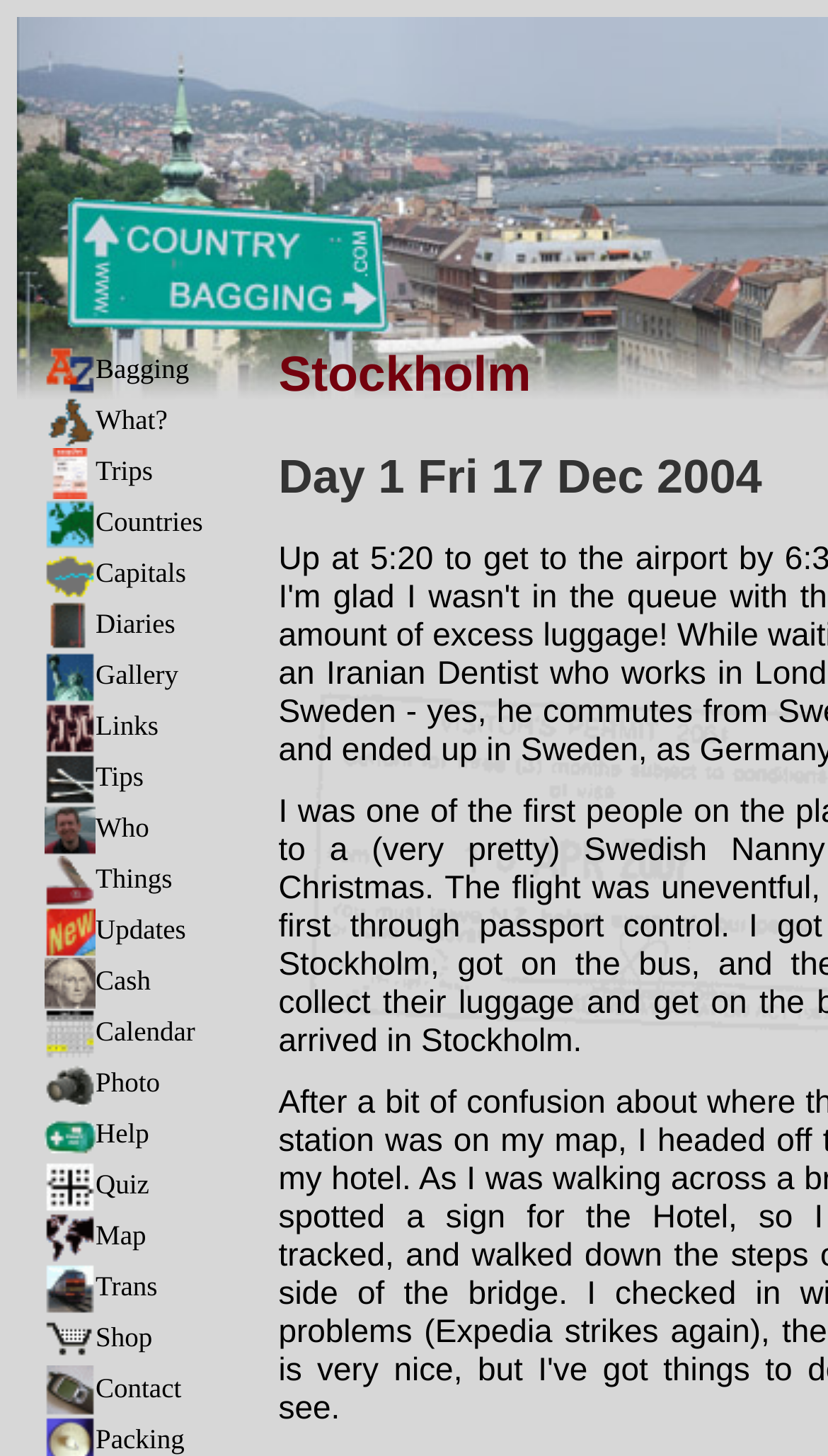Utilize the information from the image to answer the question in detail:
What type of content is available under 'Diaries'?

The link 'Diaries' is likely to contain travel journals or personal accounts of trips, given the context of the webpage and the presence of other travel-related links.